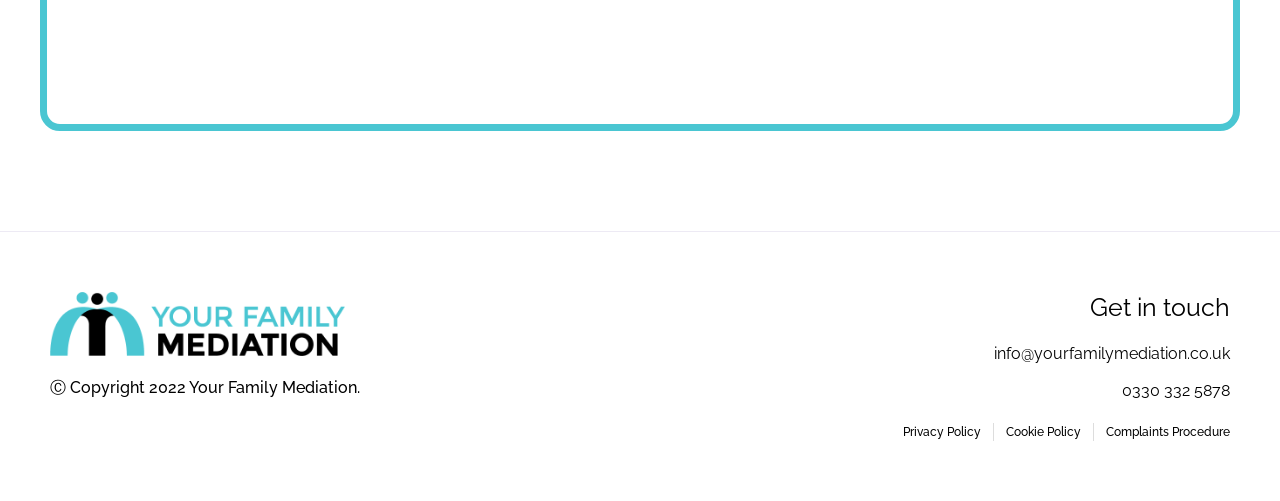Please provide a one-word or short phrase answer to the question:
What is the name of the organization?

Your Family Mediation